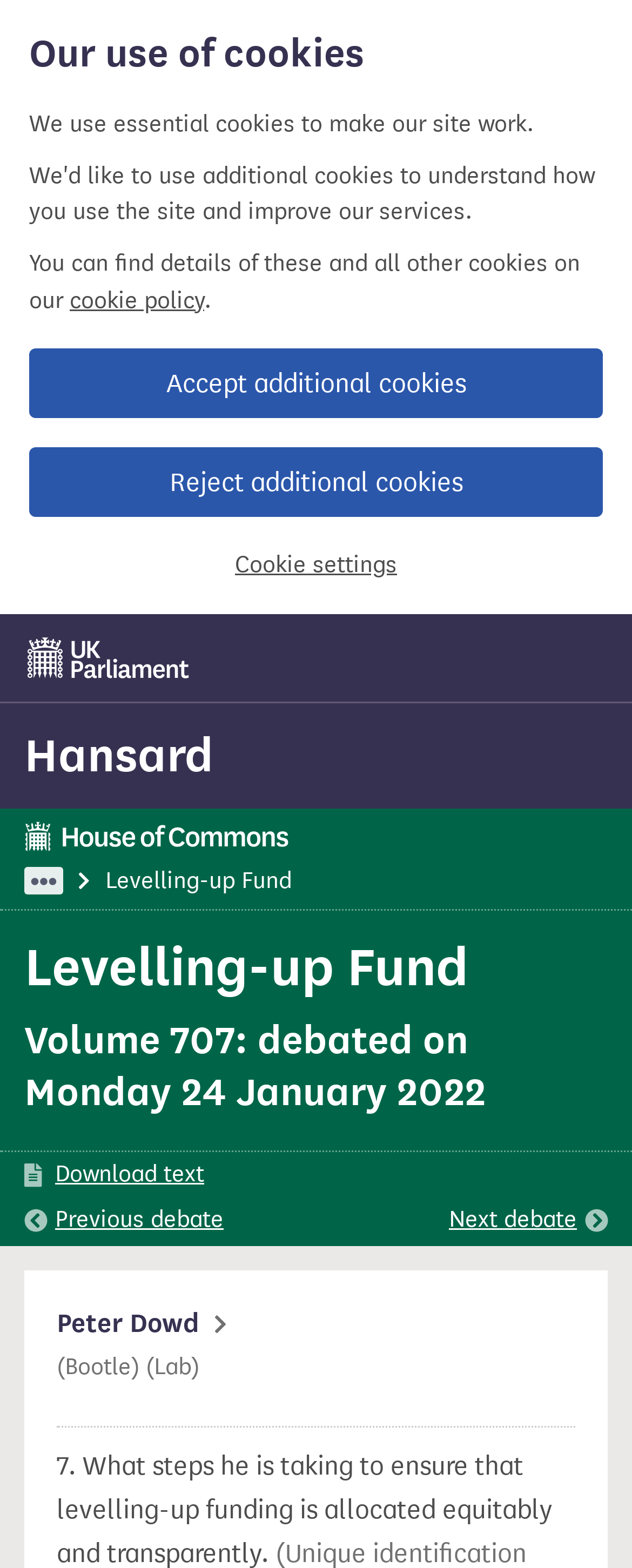Please indicate the bounding box coordinates for the clickable area to complete the following task: "View Hansard". The coordinates should be specified as four float numbers between 0 and 1, i.e., [left, top, right, bottom].

[0.038, 0.463, 0.338, 0.5]